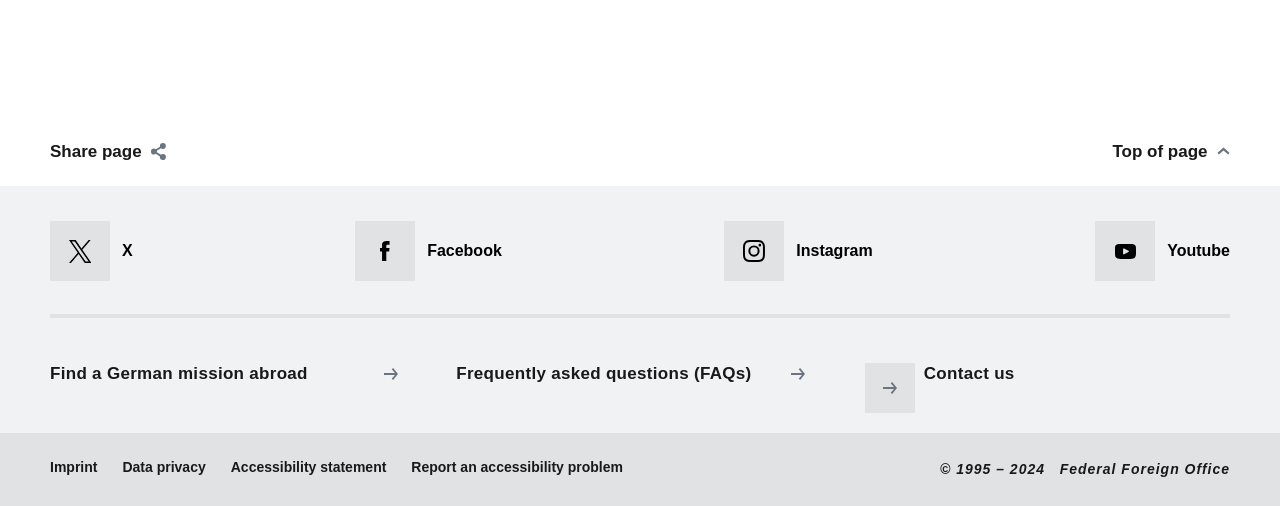Please identify the bounding box coordinates of the clickable area that will allow you to execute the instruction: "Visit Facebook".

[0.277, 0.437, 0.392, 0.556]